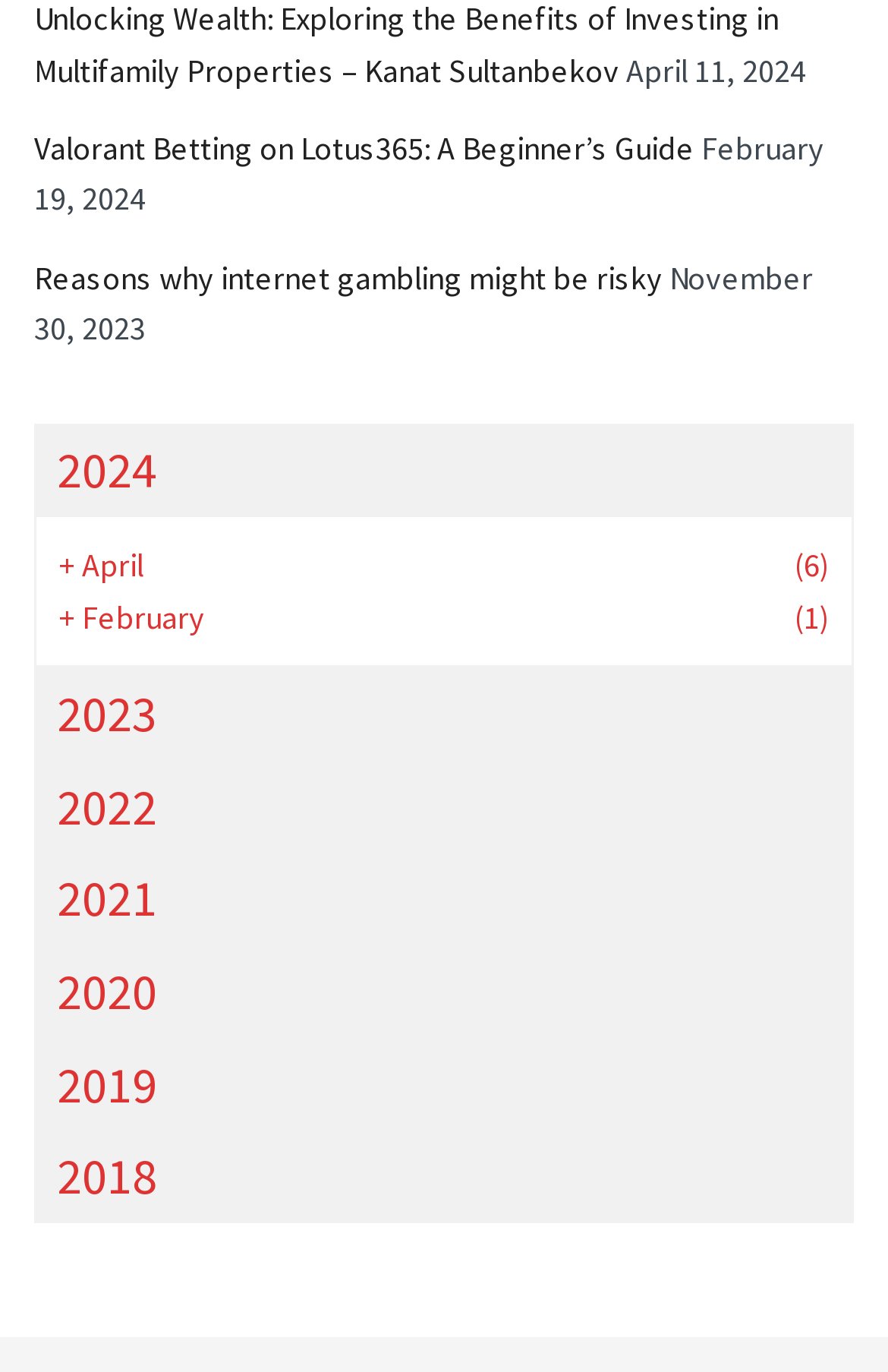Please specify the coordinates of the bounding box for the element that should be clicked to carry out this instruction: "Learn about Microsoft company news". The coordinates must be four float numbers between 0 and 1, formatted as [left, top, right, bottom].

None